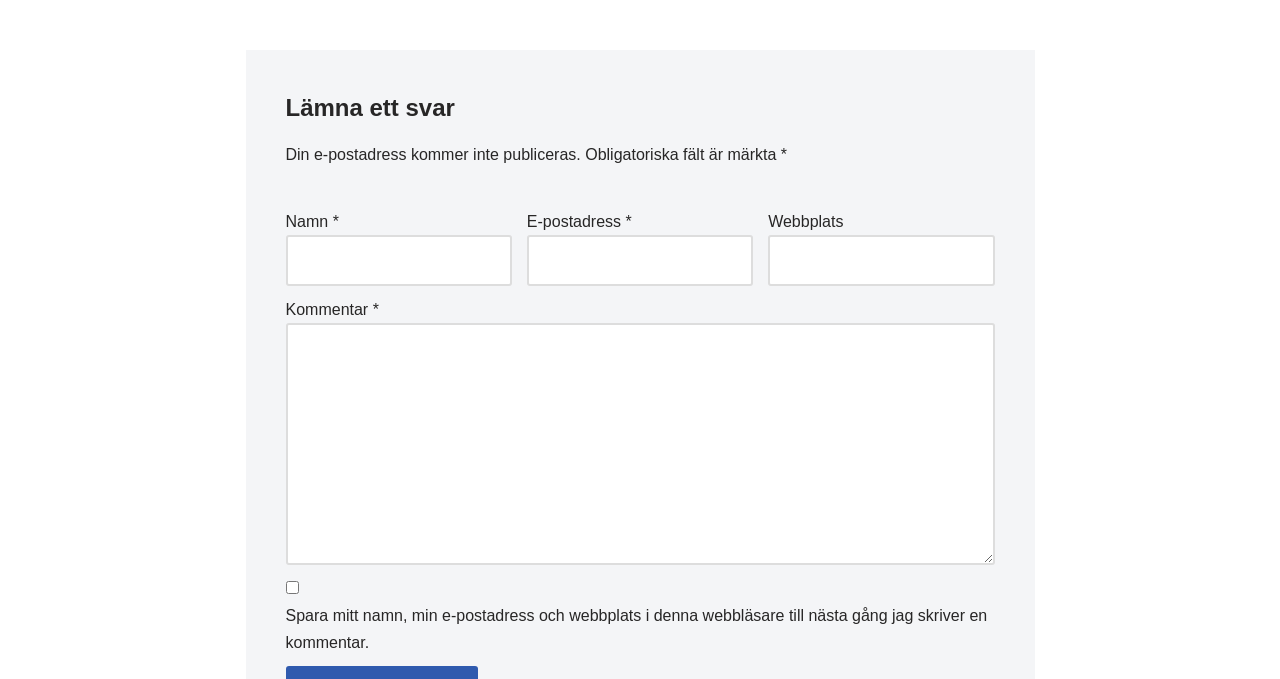Please provide a comprehensive answer to the question based on the screenshot: What is the purpose of the checkbox?

The checkbox is located at the bottom of the form, and its label indicates that it is used to save the user's name, email address, and website in the browser for future comments.